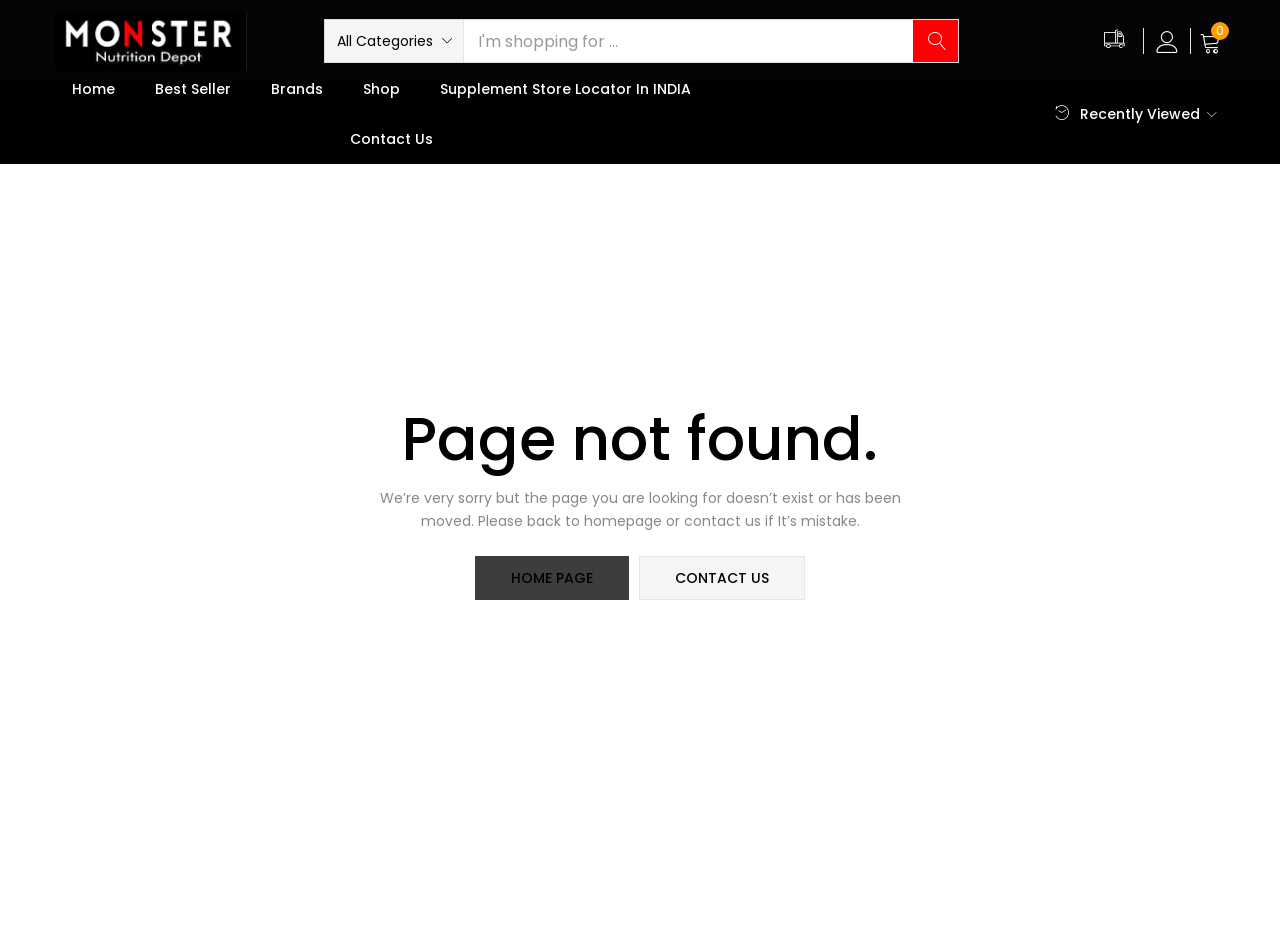Determine the bounding box coordinates of the region to click in order to accomplish the following instruction: "Visit Facebook page". Provide the coordinates as four float numbers between 0 and 1, specifically [left, top, right, bottom].

None